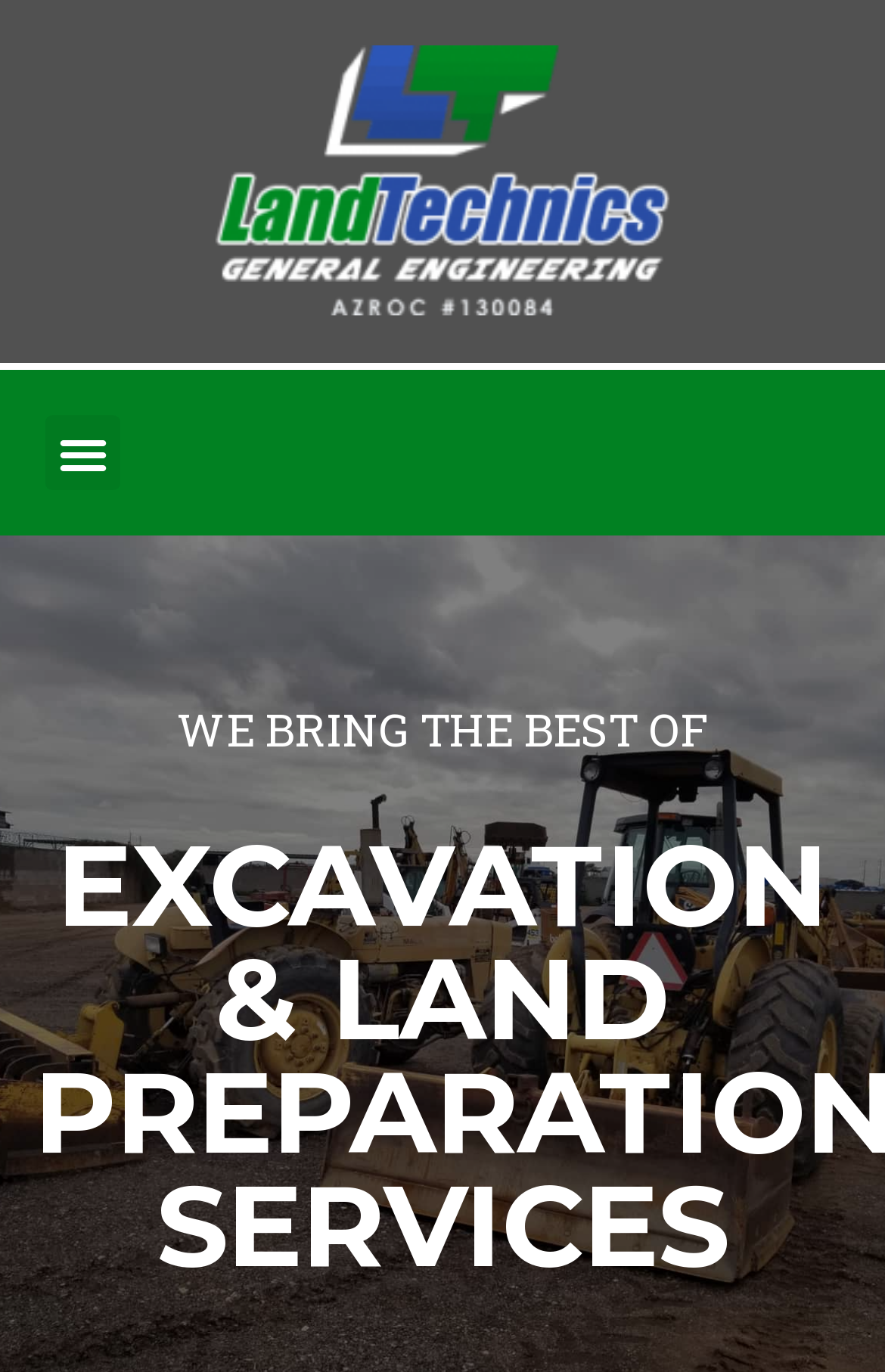Please find and generate the text of the main header of the webpage.

EXCAVATION & LAND PREPARATION SERVICES